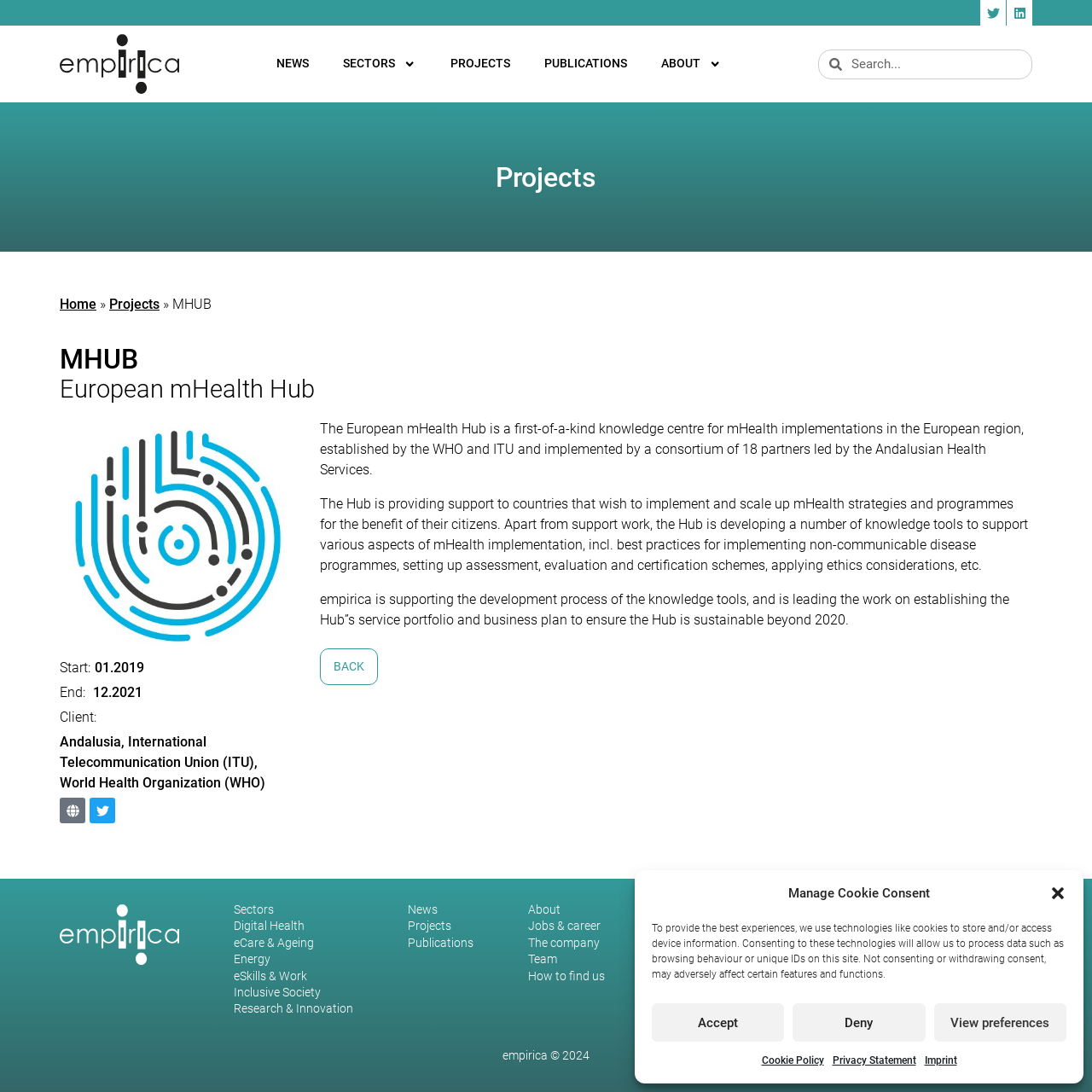Find and indicate the bounding box coordinates of the region you should select to follow the given instruction: "View projects".

[0.396, 0.024, 0.482, 0.094]